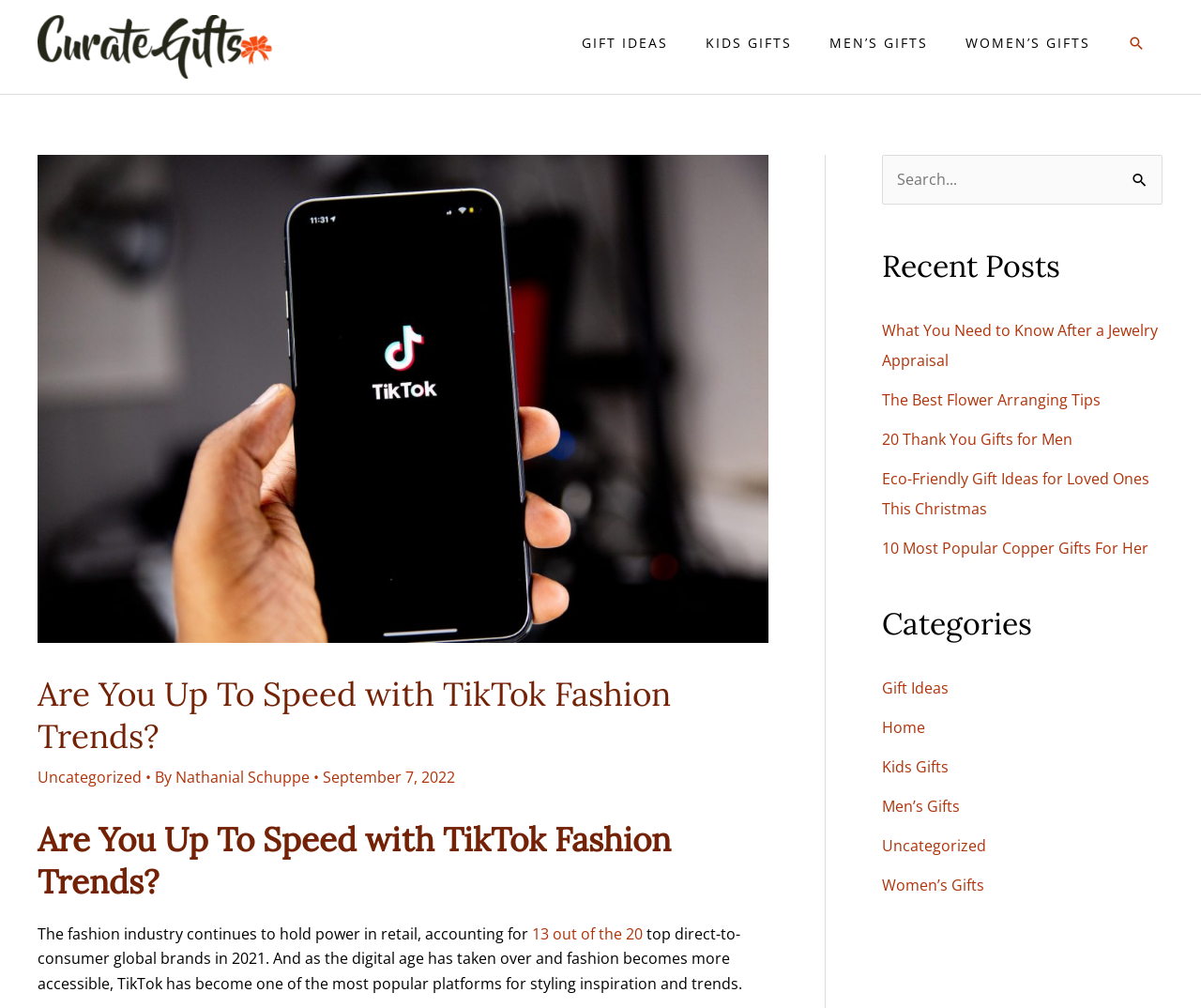What is the topic of the article?
Please answer using one word or phrase, based on the screenshot.

TikTok fashion trends